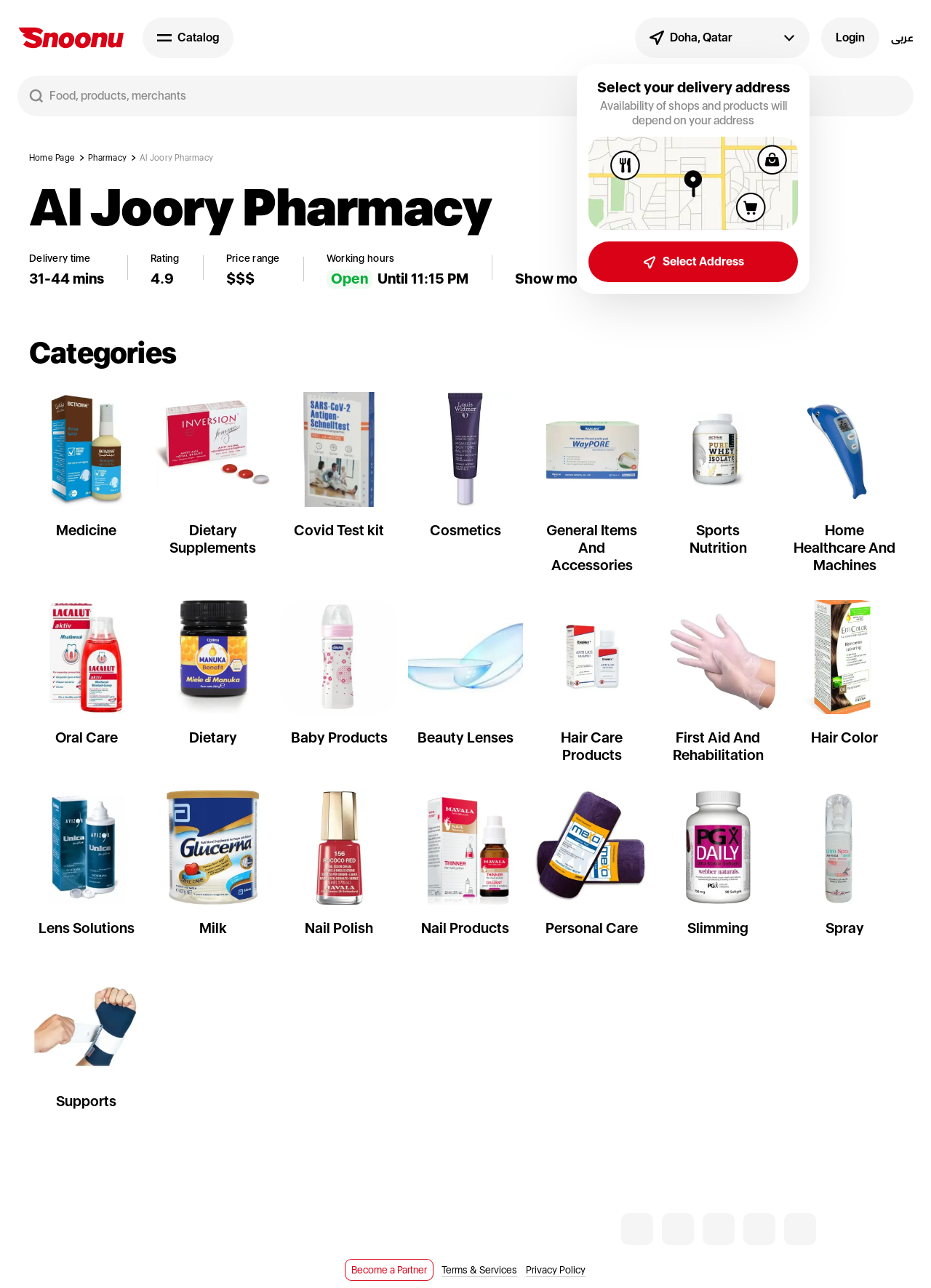Please give a short response to the question using one word or a phrase:
What is the purpose of the searchbox?

To search for products, merchants, or food